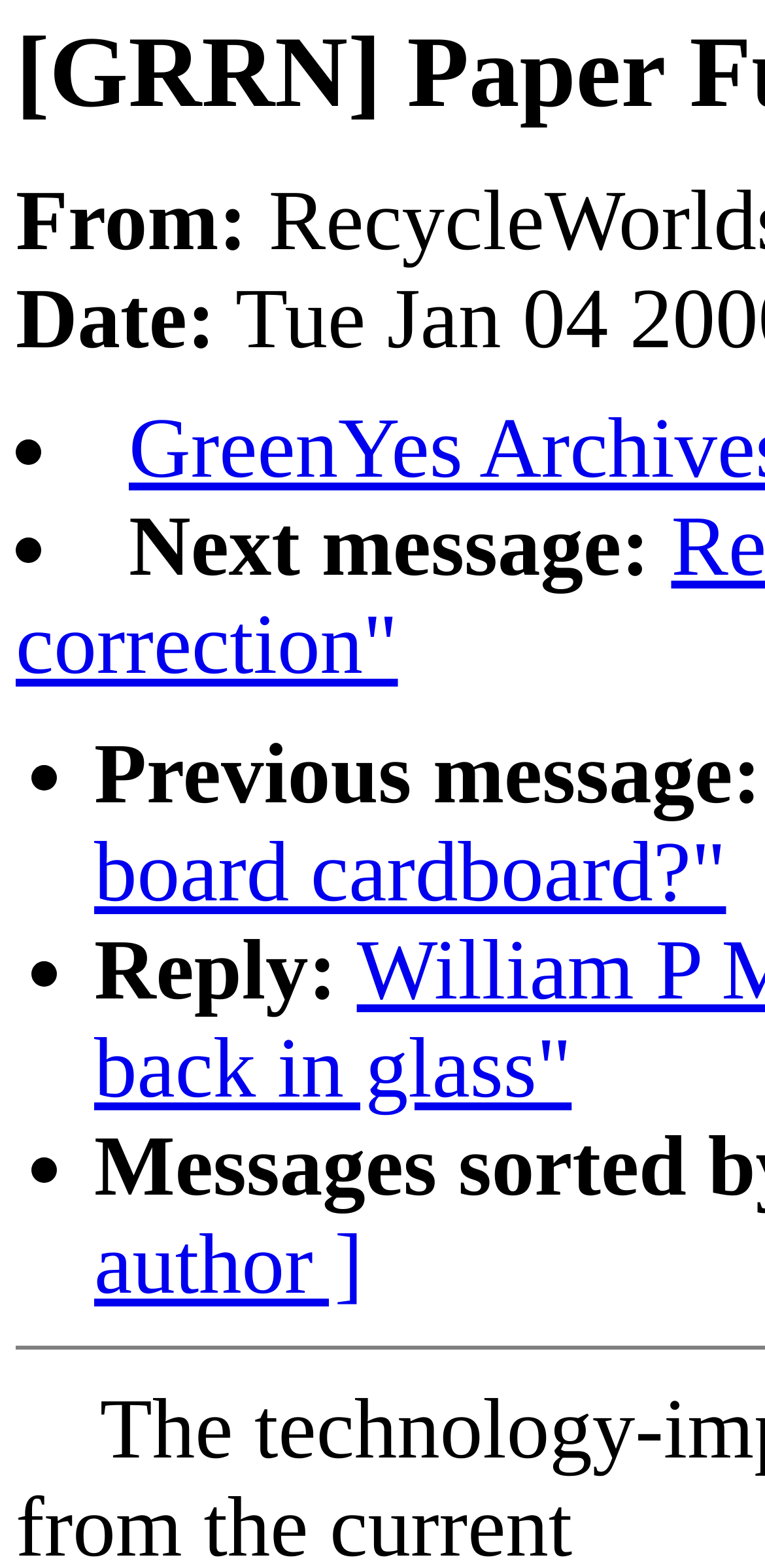Use one word or a short phrase to answer the question provided: 
What is the label above the date?

From: